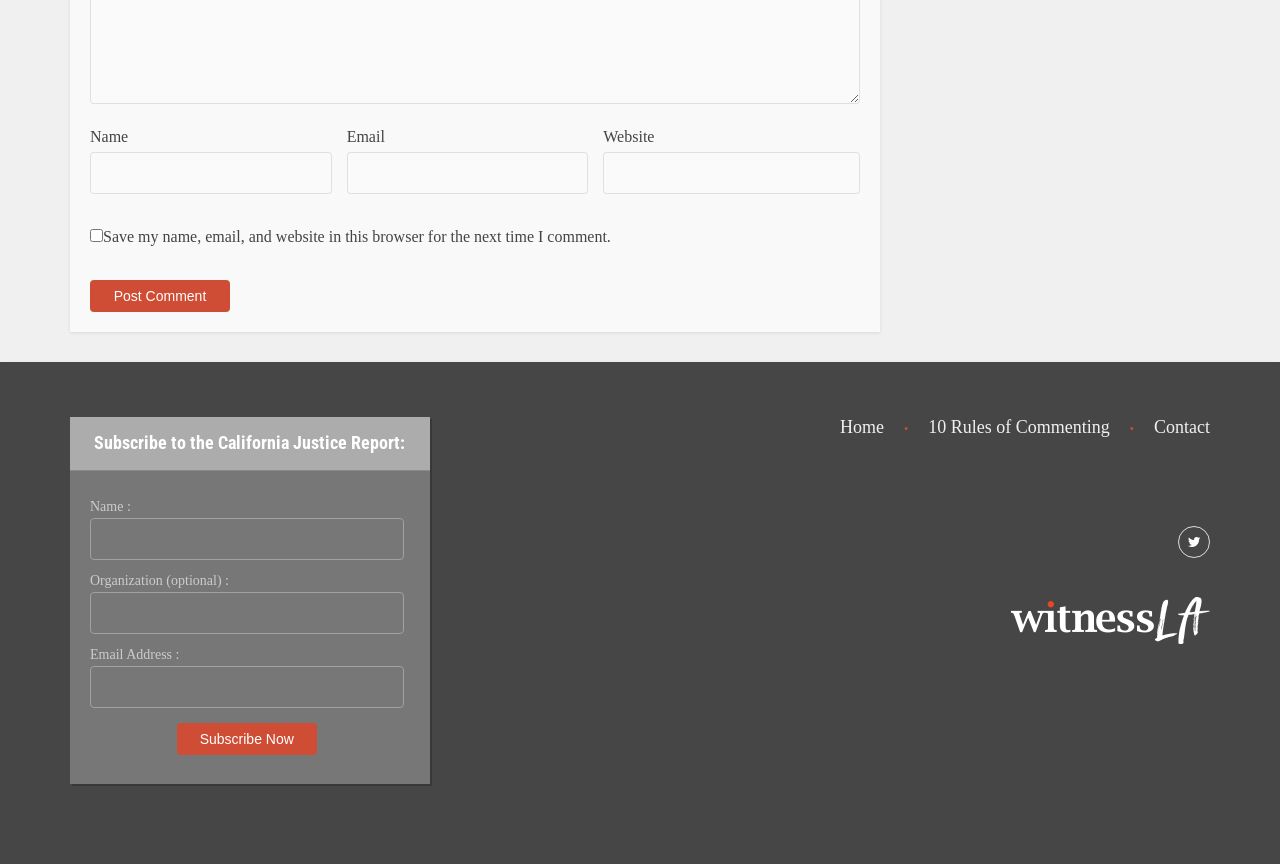Please find the bounding box for the following UI element description. Provide the coordinates in (top-left x, top-left y, bottom-right x, bottom-right y) format, with values between 0 and 1: name="input_4"

[0.07, 0.685, 0.315, 0.733]